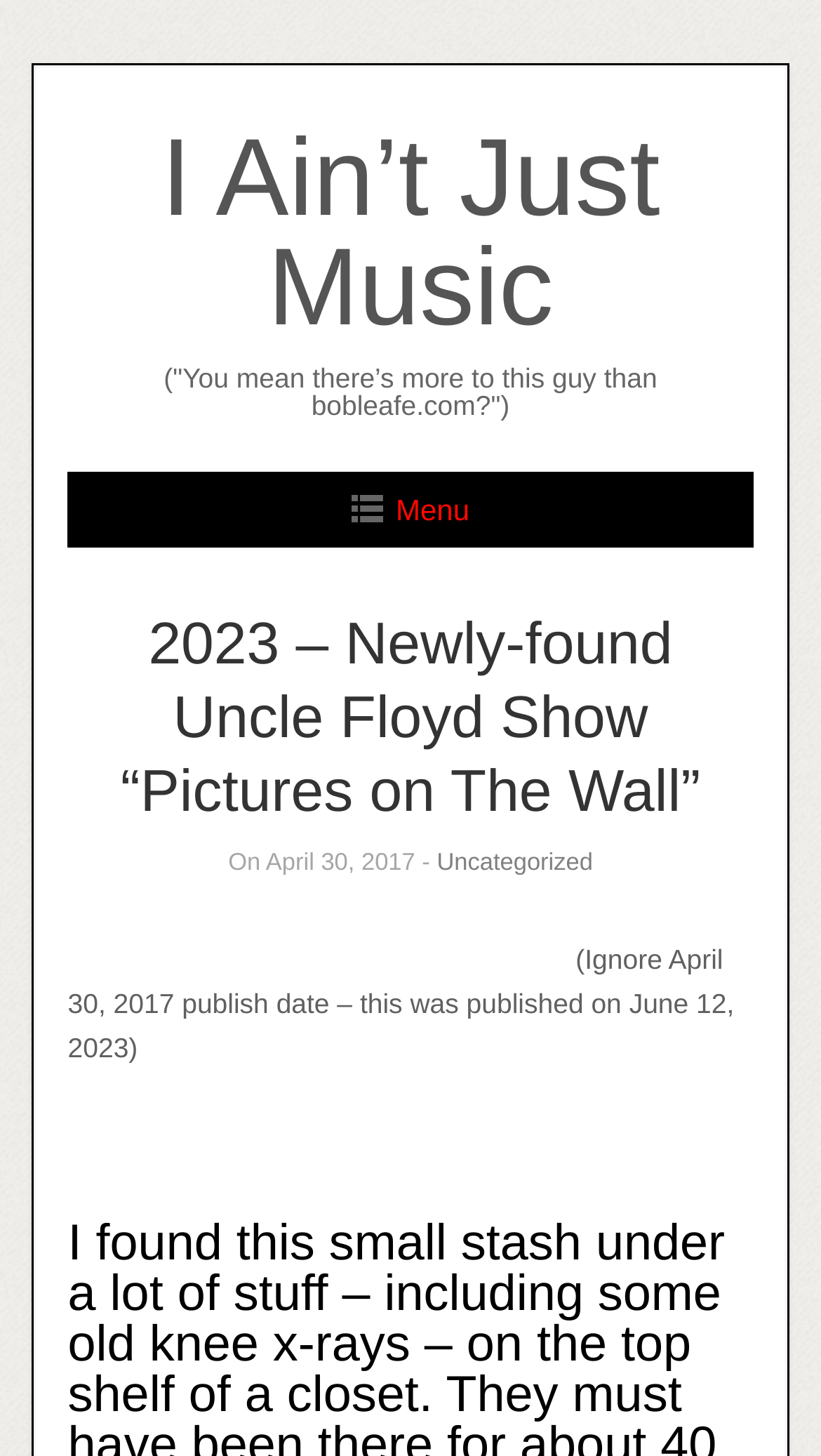Describe all the key features and sections of the webpage thoroughly.

The webpage appears to be a blog post or article page. At the top left, there is a "Skip to content" link, followed by a link to the website's title, "I Ain't Just Music", which is accompanied by a subtitle in parentheses. Below this, there is a menu link represented by an icon.

The main content of the page is headed by a title, "2023 – Newly-found Uncle Floyd Show “Pictures on The Wall”", which spans almost the entire width of the page. Below this title, there is a paragraph of text that starts with "On April 30, 2017 -" and is followed by a link to the category "Uncategorized". 

Further down, there is a horizontal line of dots, followed by a note that explains the publish date of the article, which is June 12, 2023, despite the earlier date mentioned above. The page ends with a non-breaking space character.